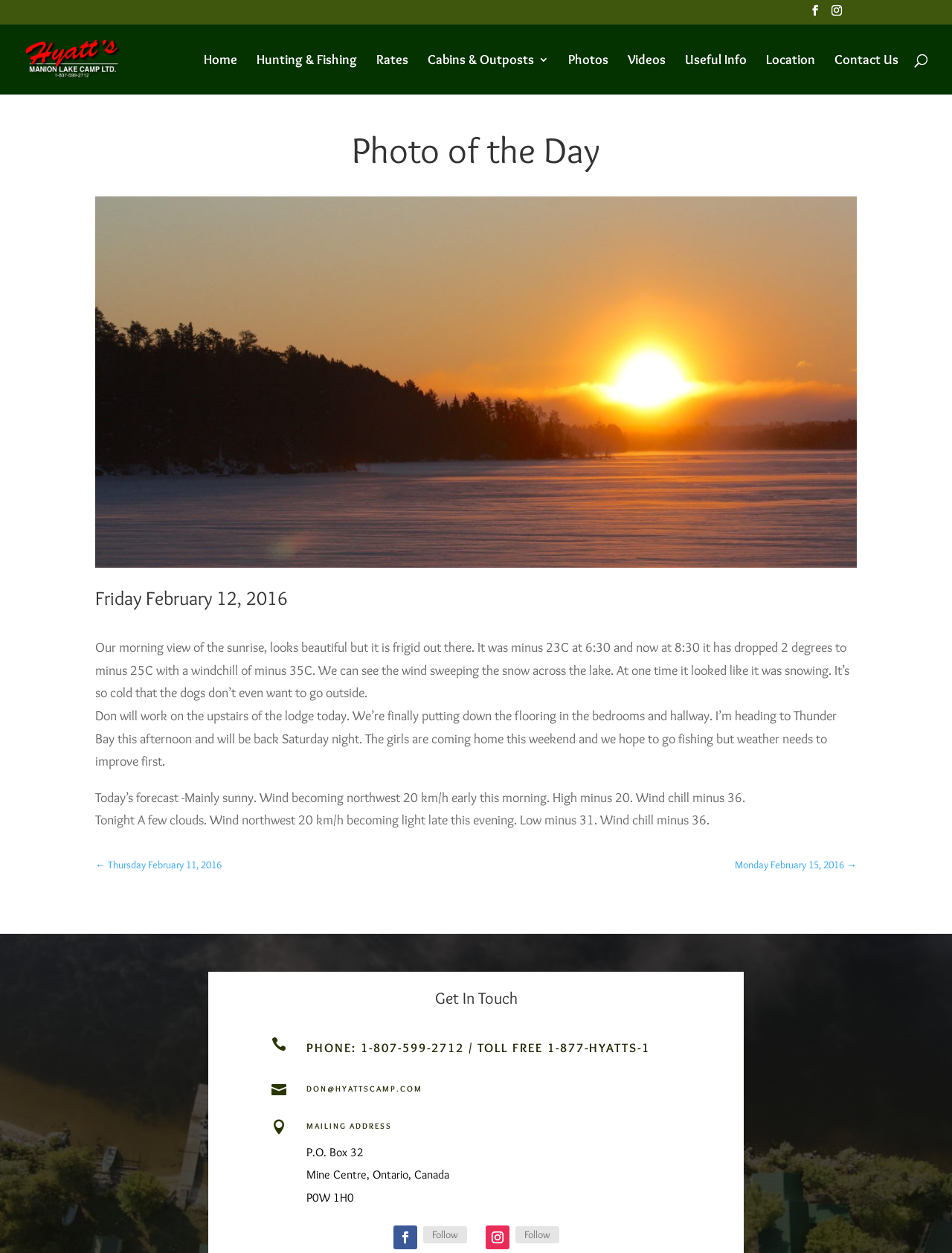How many links are in the top navigation menu?
Examine the webpage screenshot and provide an in-depth answer to the question.

I found the answer by counting the links in the top navigation menu. There are links to 'Home', 'Hunting & Fishing', 'Rates', 'Cabins & Outposts 3', 'Photos', 'Videos', 'Useful Info', and 'Location'.